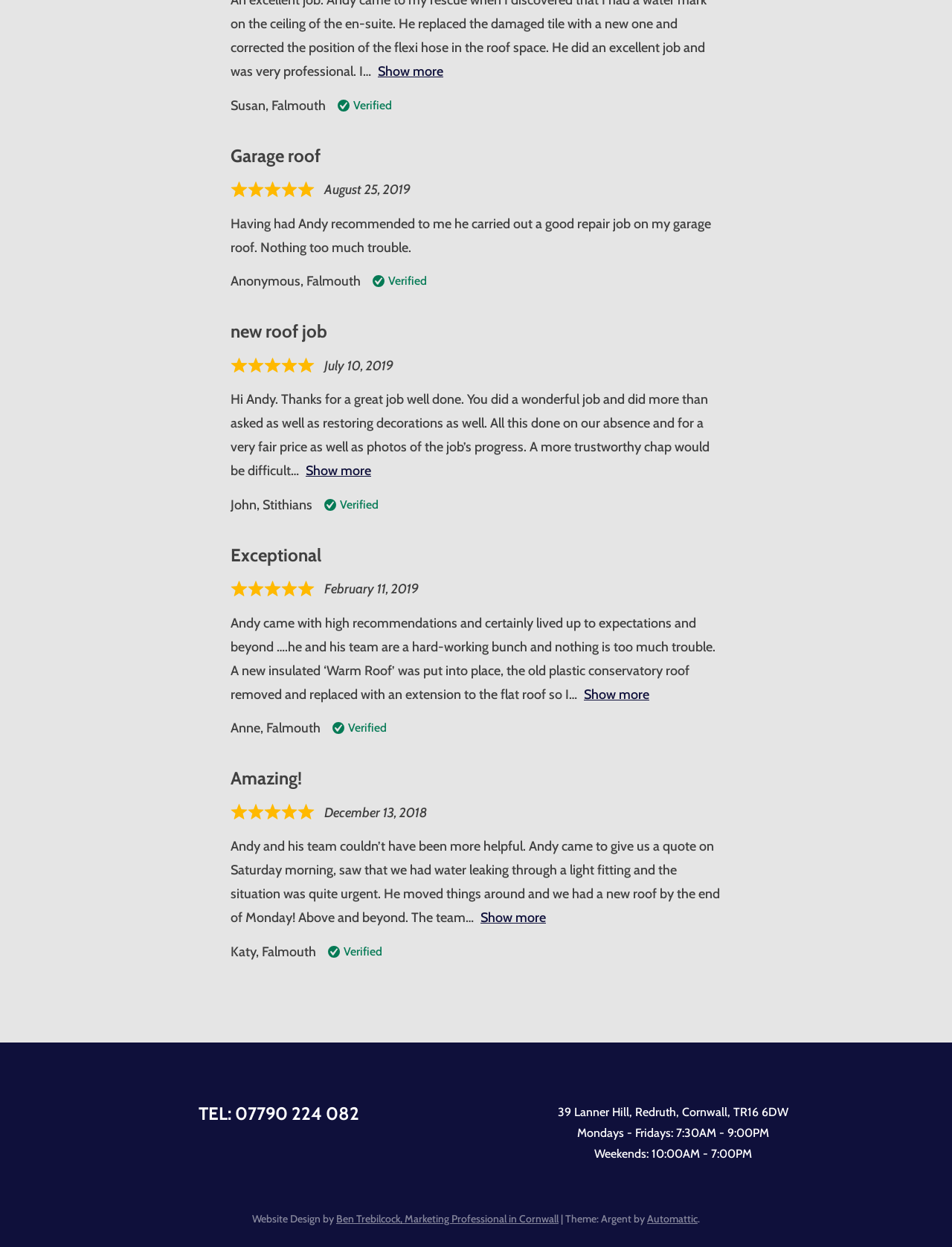Provide the bounding box coordinates of the HTML element described by the text: "REFERENCES". The coordinates should be in the format [left, top, right, bottom] with values between 0 and 1.

None